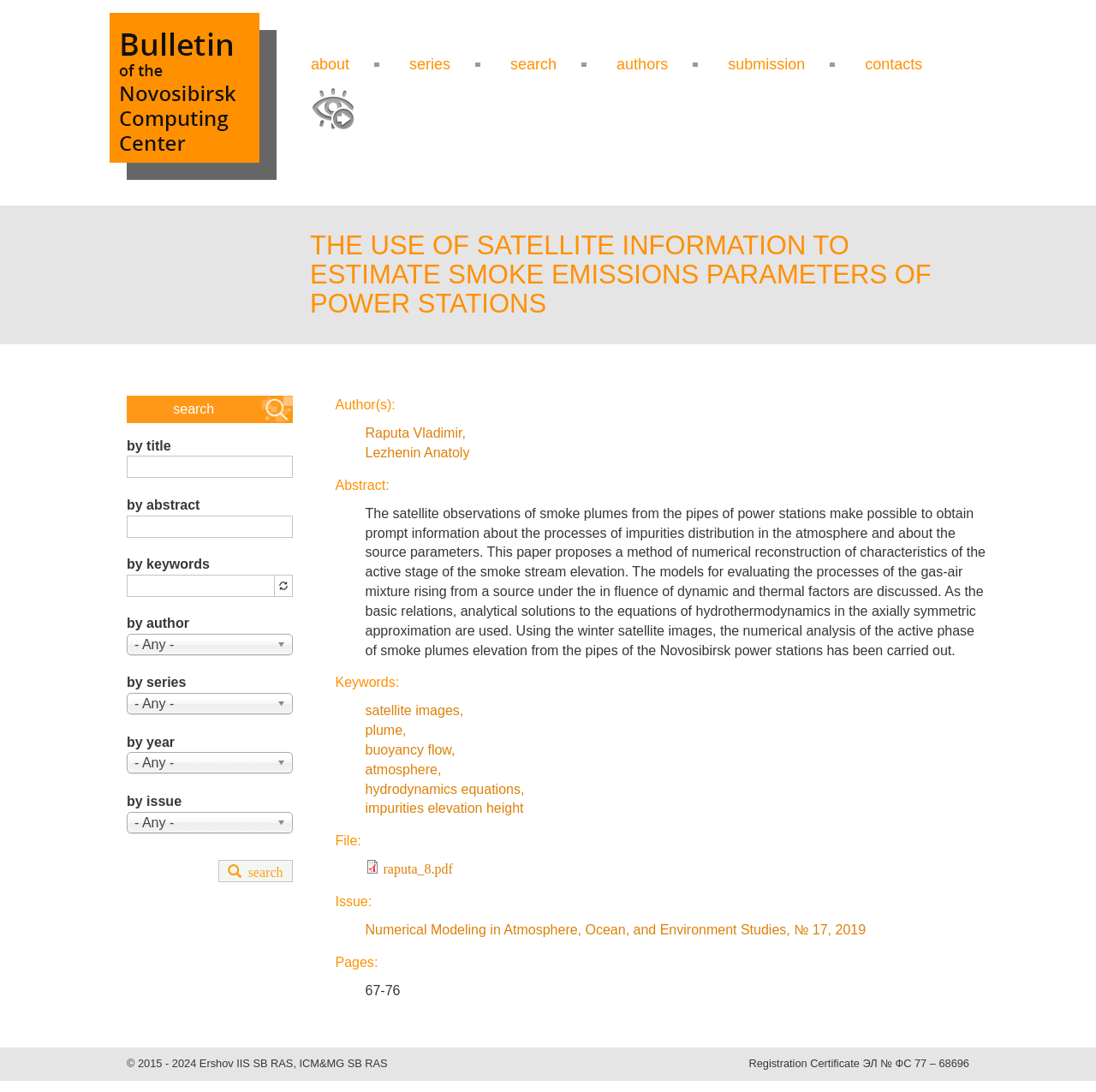Provide the bounding box coordinates of the HTML element described by the text: "ICM&MG SB RAS".

[0.273, 0.968, 0.354, 0.98]